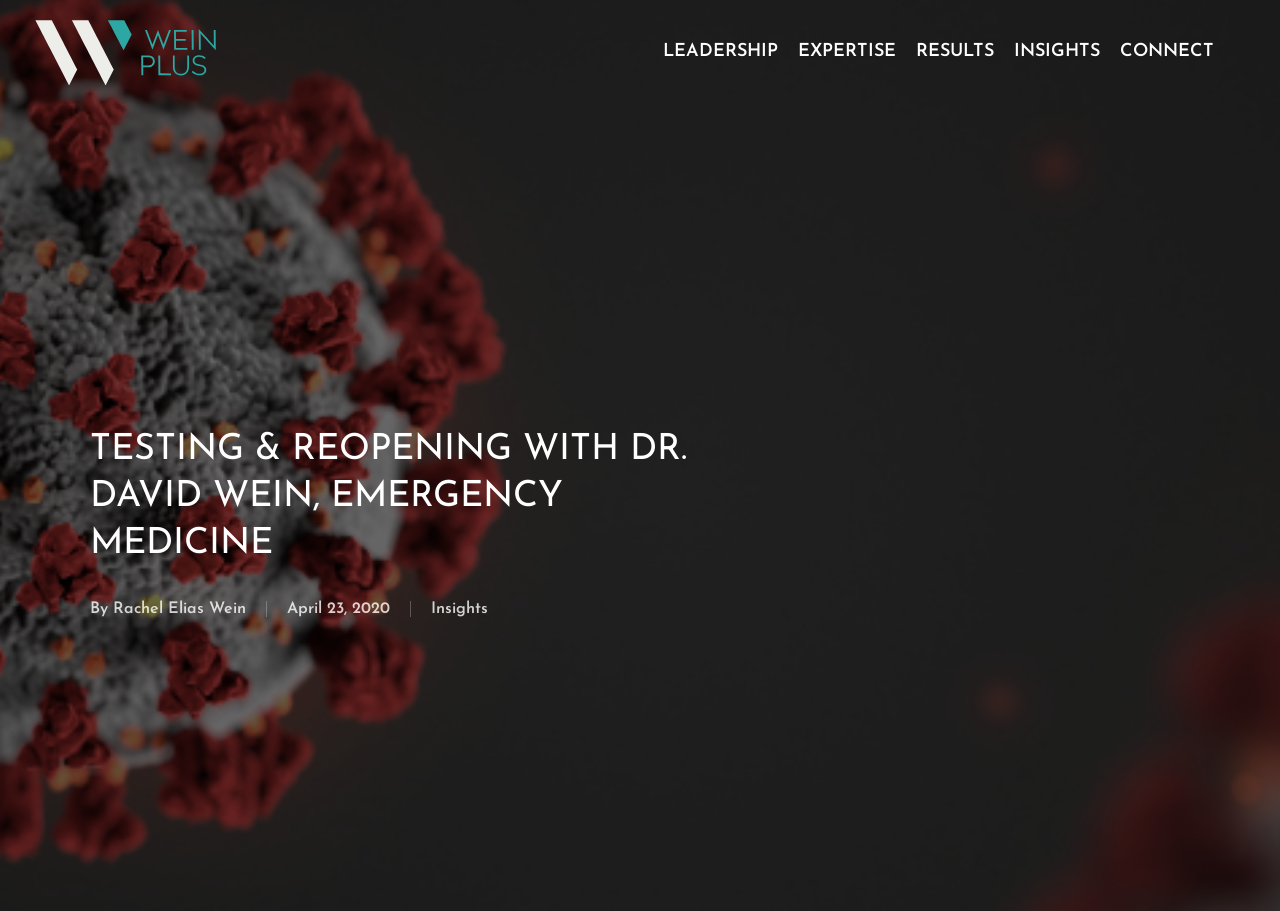Refer to the screenshot and give an in-depth answer to this question: Who is the author of the article?

The author of the article is mentioned below the main heading, with a bounding box coordinate of [0.088, 0.66, 0.192, 0.677]. The text 'By' is followed by the author's name, which is 'Rachel Elias Wein'.